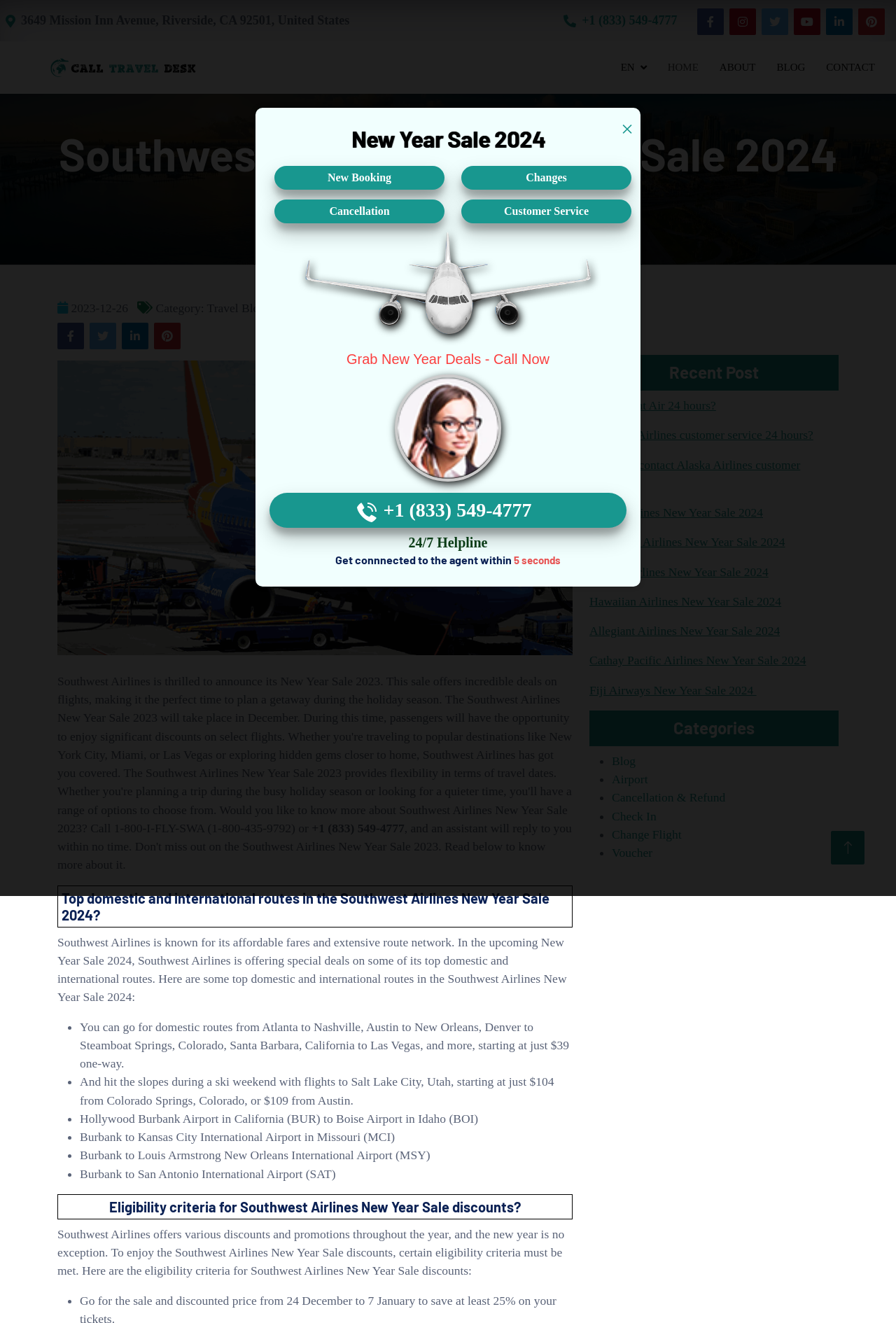Refer to the image and offer a detailed explanation in response to the question: How many social media links are there?

I found the social media links by looking at the top-right corner of the webpage, where they are displayed as a series of links with icons. There are 6 links in total.